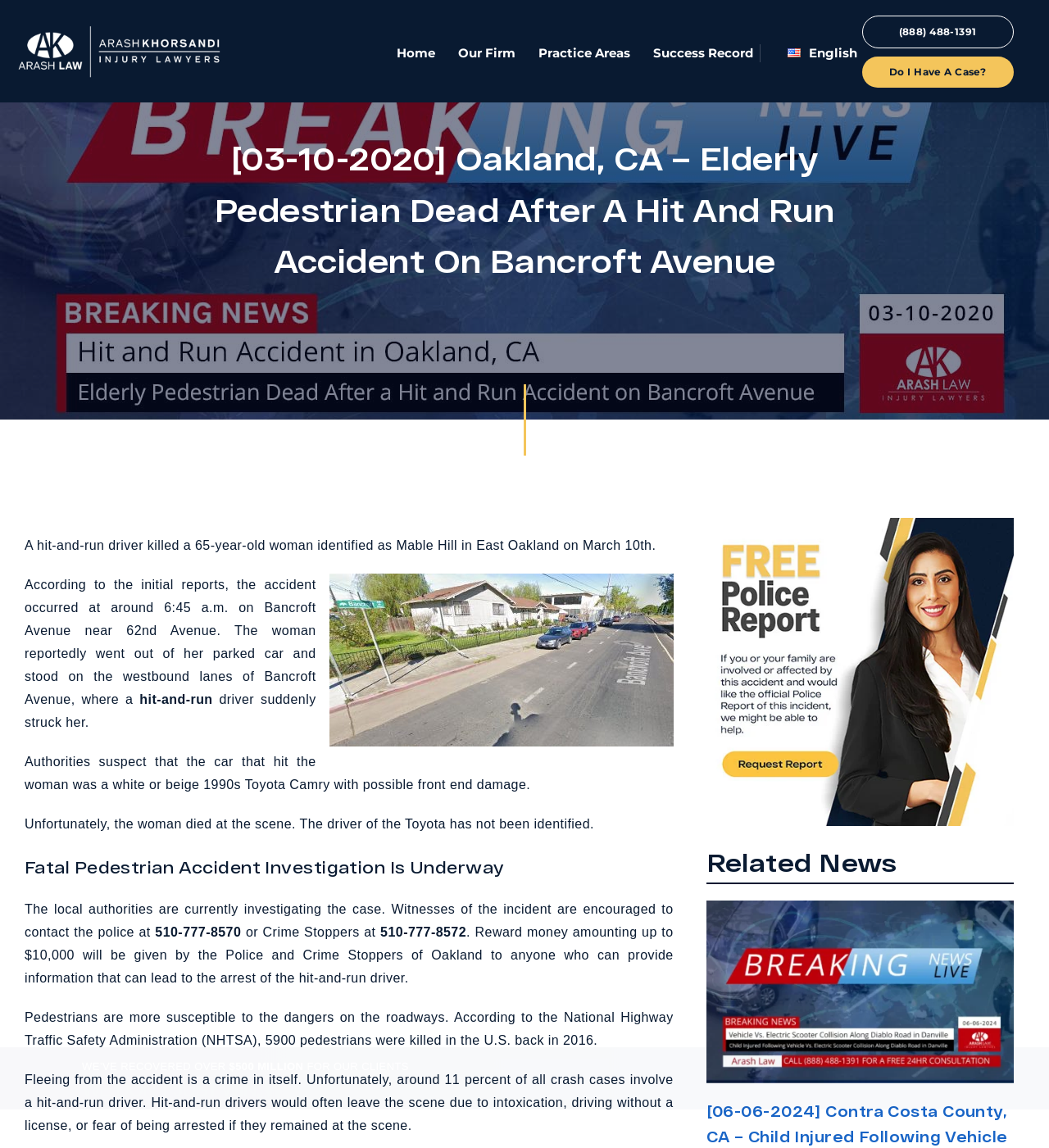Create an elaborate caption for the webpage.

This webpage appears to be a news article or a law firm's webpage, focusing on a specific hit-and-run accident that occurred in East Oakland on March 10th. At the top of the page, there is a logo of the law firm "AKLAW" and a navigation menu with links to "Home", "Our Firm", "Practice Areas", "Success Record", and "English". 

Below the navigation menu, there is a heading that summarizes the accident, followed by a paragraph of text describing the incident. The text is accompanied by an image of Bancroft Avenue, where the accident took place. 

The article continues with more details about the accident, including the description of the suspected vehicle and the investigation process. There are also links to contact the police or Crime Stoppers with information about the incident. 

Further down the page, there is a section discussing the dangers of hit-and-run accidents, citing statistics from the National Highway Traffic Safety Administration. 

On the right side of the page, there is a side banner with an image and a button to contact the law firm. Below the banner, there is a section titled "Related News" with a link to another news article about a vehicle vs. electric scooter collision in Danville. 

At the bottom of the page, there are several text boxes and a button to submit a case inquiry, along with some promotional text highlighting the law firm's success in recovering over $500 million for their clients.